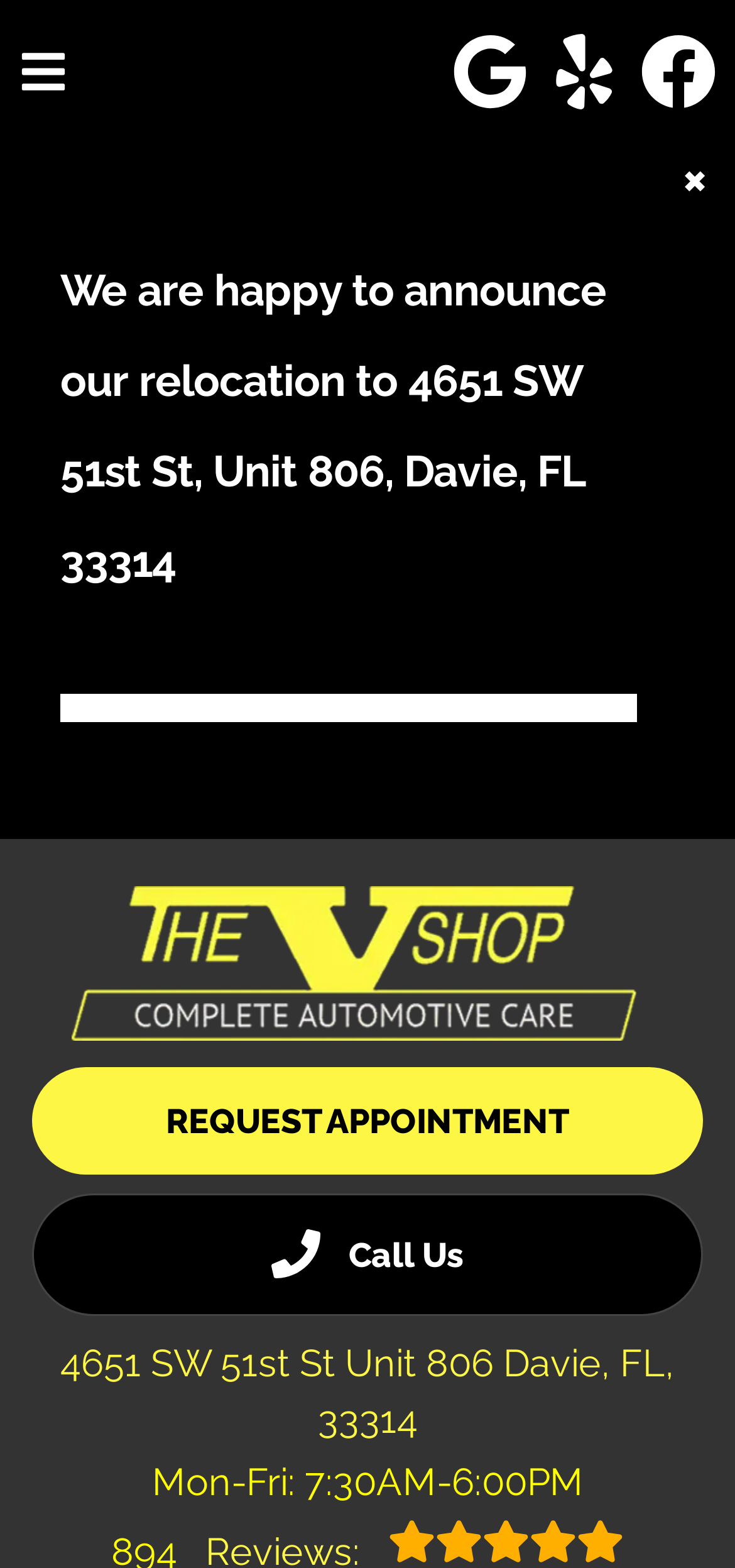What is the name of the shop?
Look at the image and provide a detailed response to the question.

I found the name of the shop by looking at the top section of the webpage, where it says 'The V Shop in Davie, FL'.